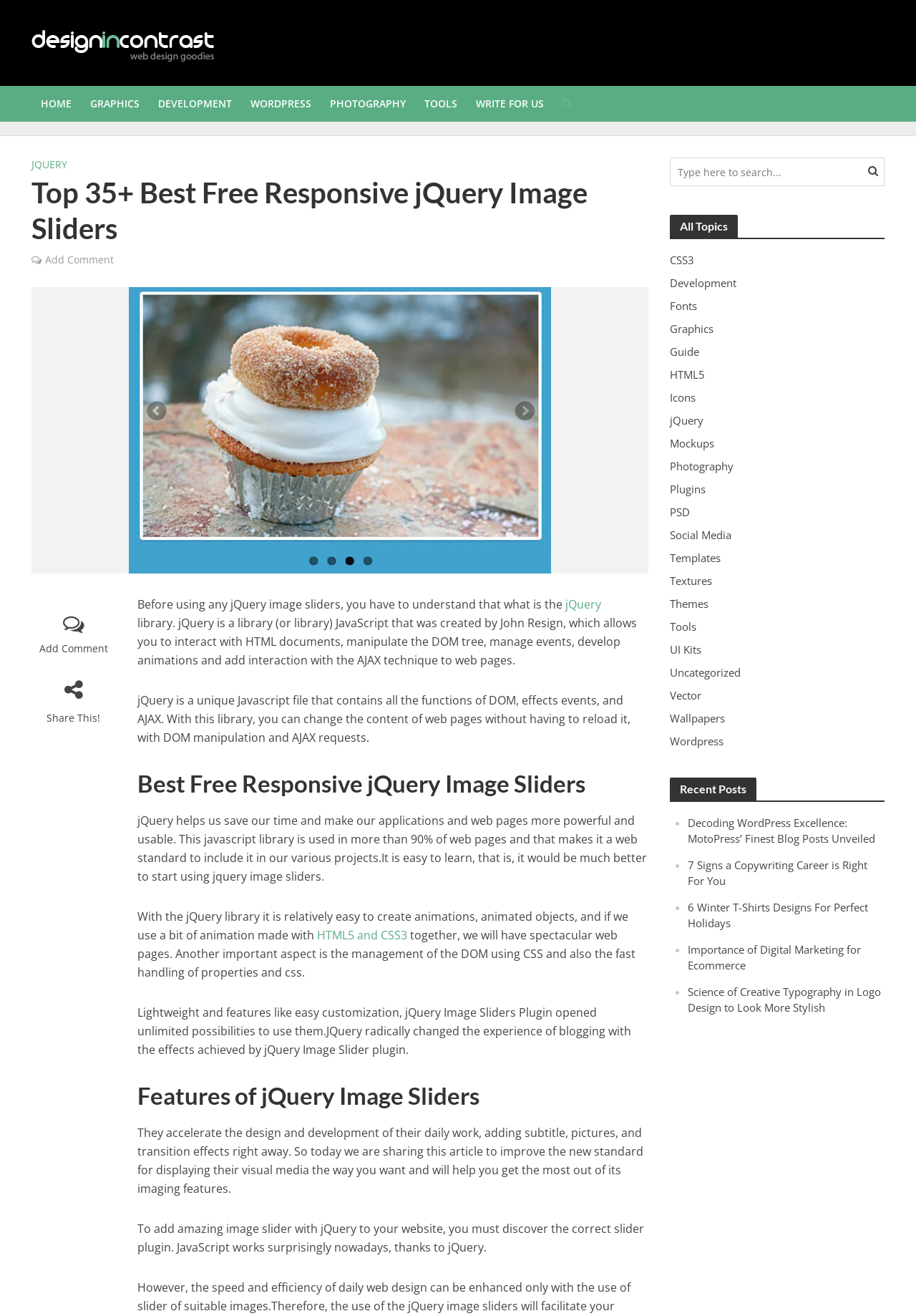Find the bounding box coordinates of the area to click in order to follow the instruction: "Click on the 'Add Comment' button".

[0.049, 0.192, 0.124, 0.205]